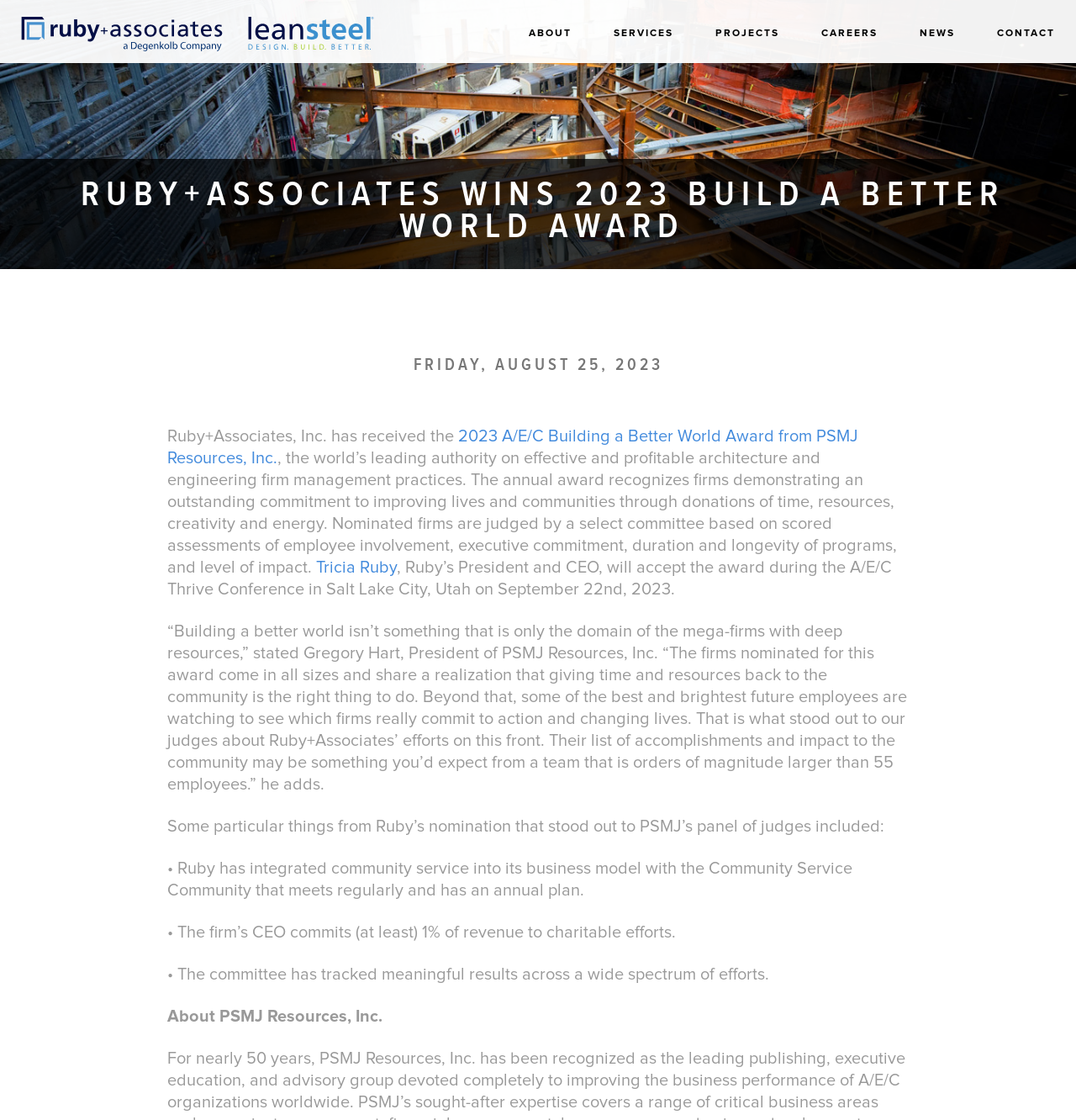What is the date of the A/E/C Thrive Conference?
Based on the screenshot, give a detailed explanation to answer the question.

I found the answer by reading the text that mentions Tricia Ruby will accept the award during the A/E/C Thrive Conference in Salt Lake City, Utah on September 22nd, 2023.